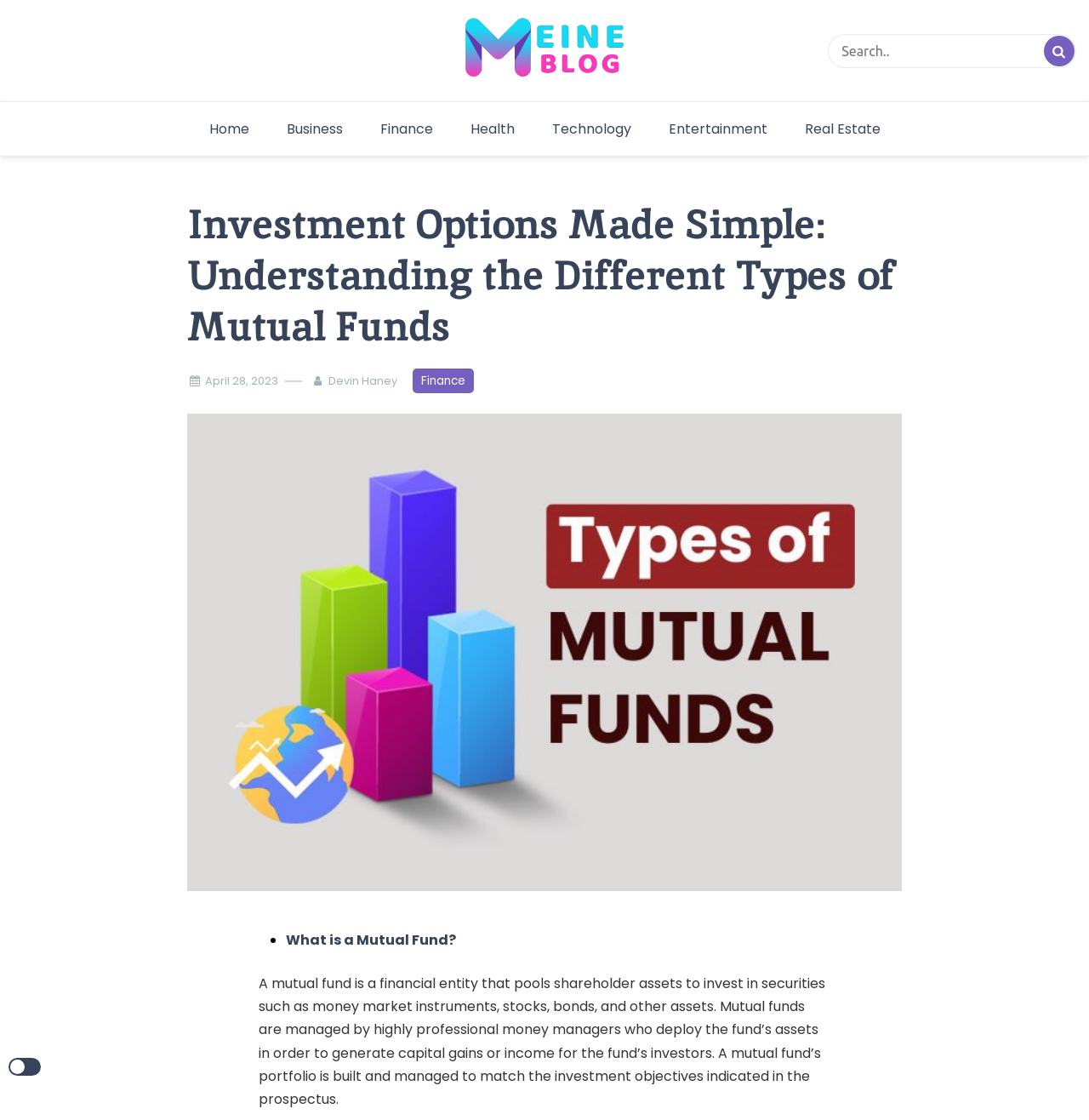Indicate the bounding box coordinates of the element that needs to be clicked to satisfy the following instruction: "search for something". The coordinates should be four float numbers between 0 and 1, i.e., [left, top, right, bottom].

[0.76, 0.03, 0.988, 0.06]